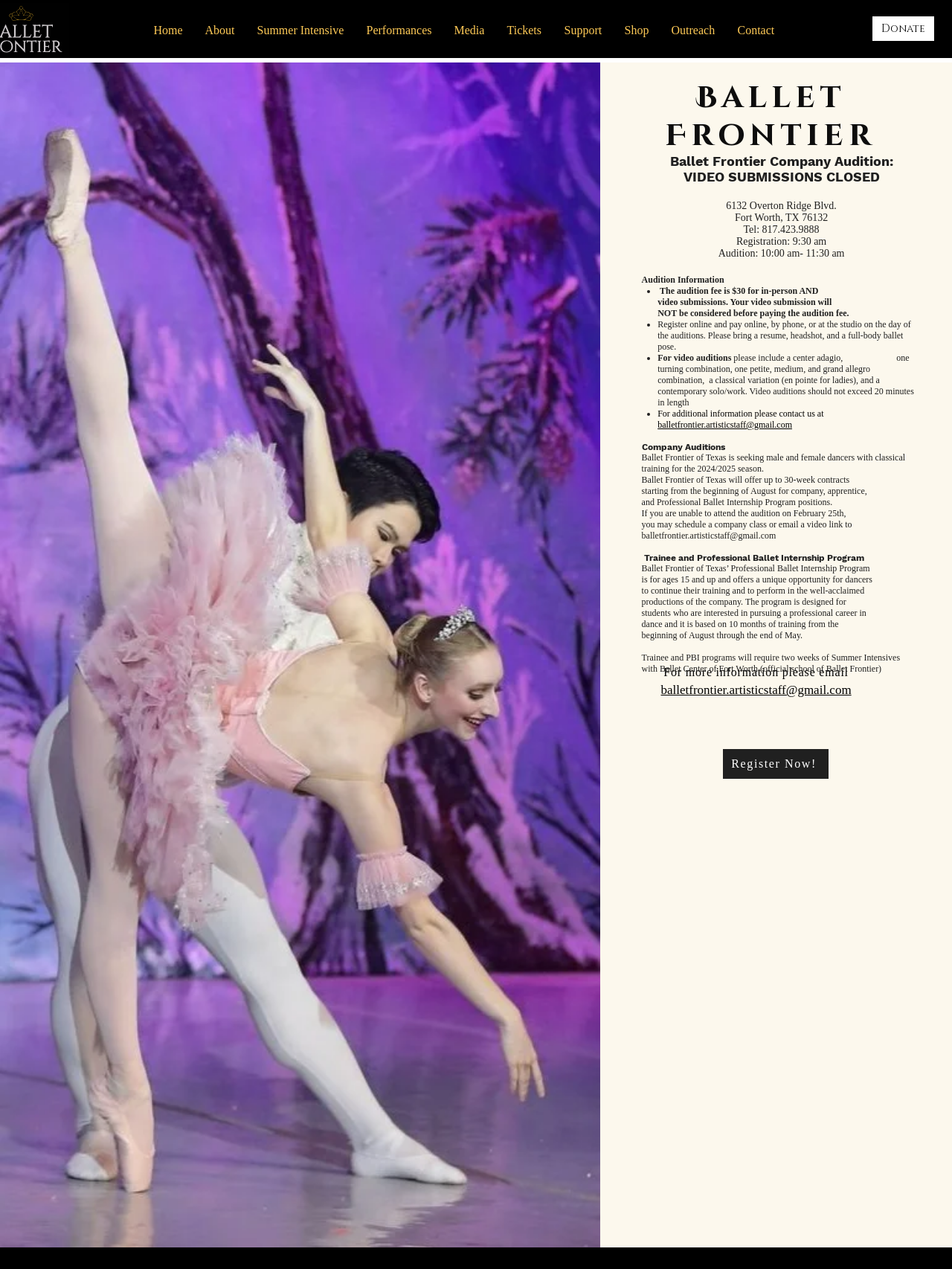Indicate the bounding box coordinates of the element that needs to be clicked to satisfy the following instruction: "Follow us on social media". The coordinates should be four float numbers between 0 and 1, i.e., [left, top, right, bottom].

None